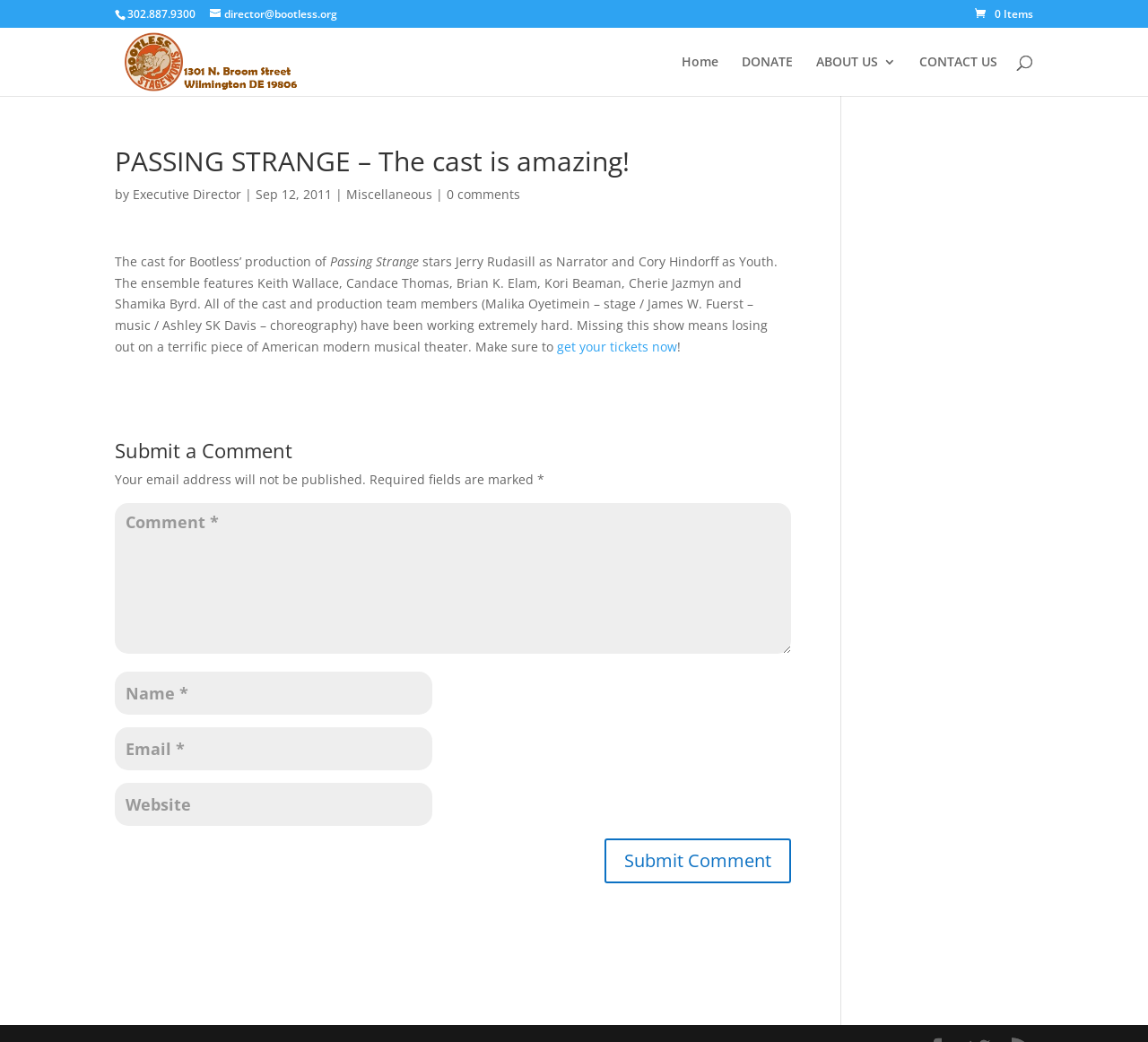Determine the bounding box coordinates for the clickable element to execute this instruction: "Email the director". Provide the coordinates as four float numbers between 0 and 1, i.e., [left, top, right, bottom].

[0.183, 0.006, 0.294, 0.021]